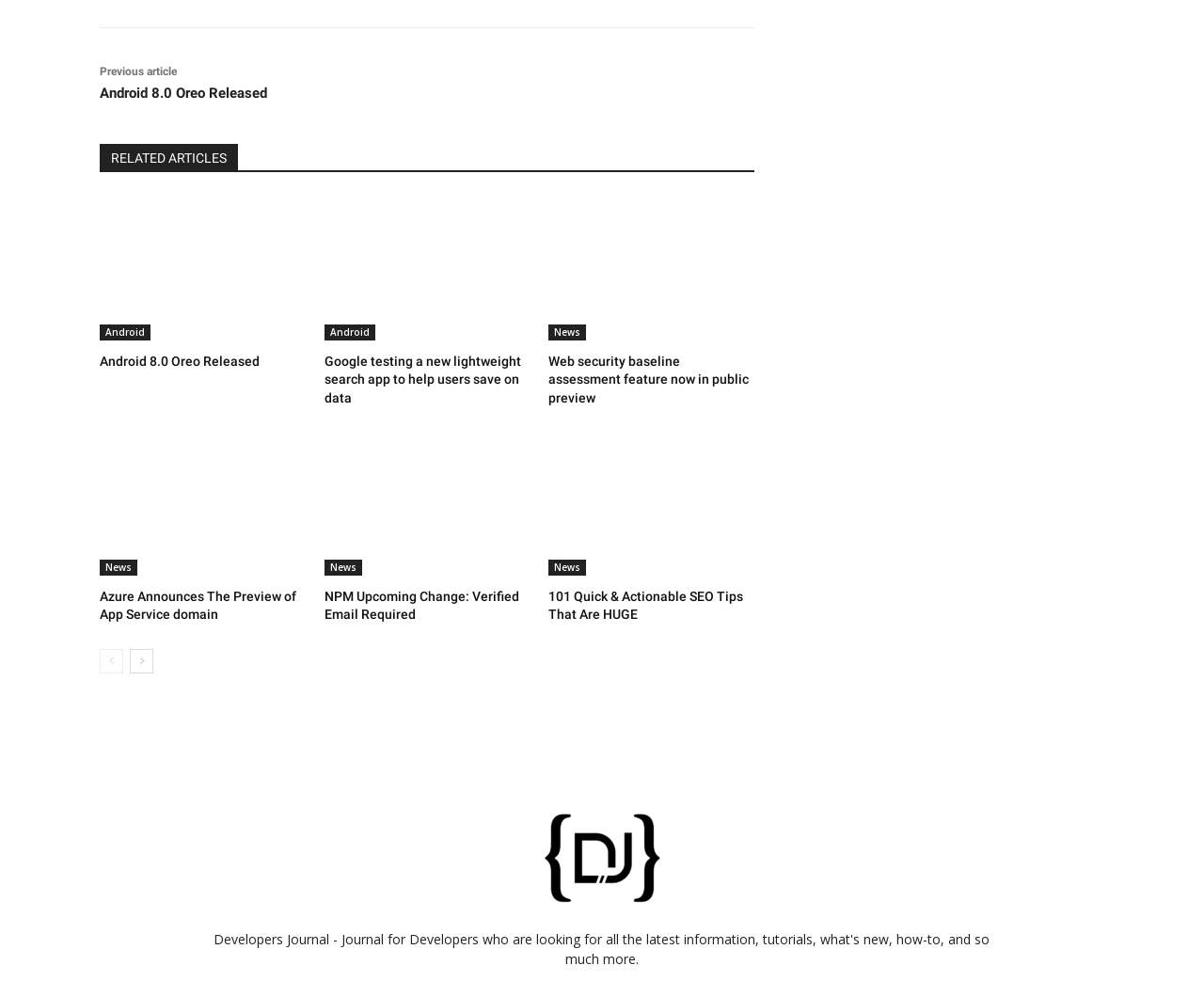Please pinpoint the bounding box coordinates for the region I should click to adhere to this instruction: "Visit the 'Developers Journal - Journal for Developers' website".

[0.448, 0.887, 0.552, 0.902]